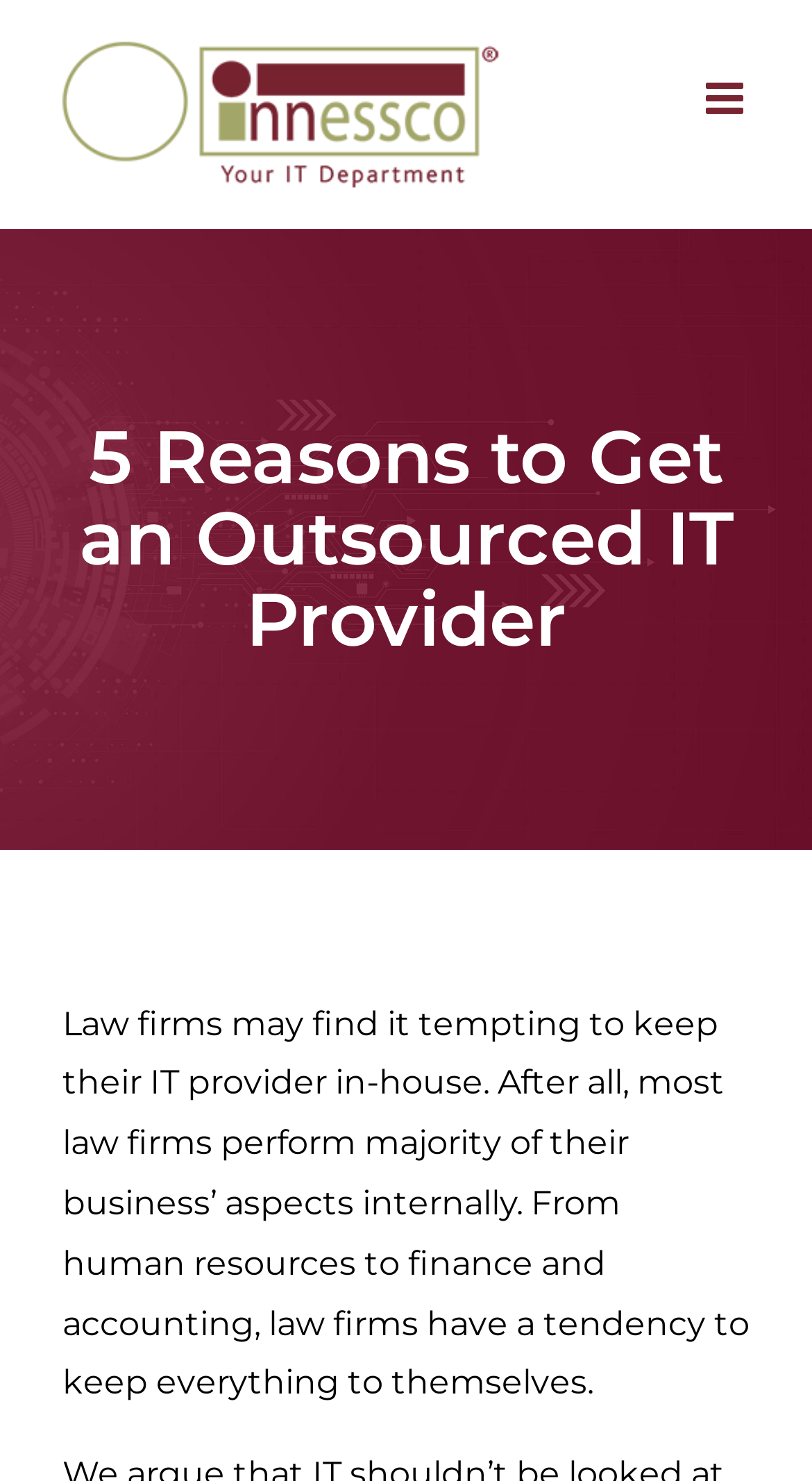Extract the main title from the webpage and generate its text.

5 Reasons to Get an Outsourced IT Provider